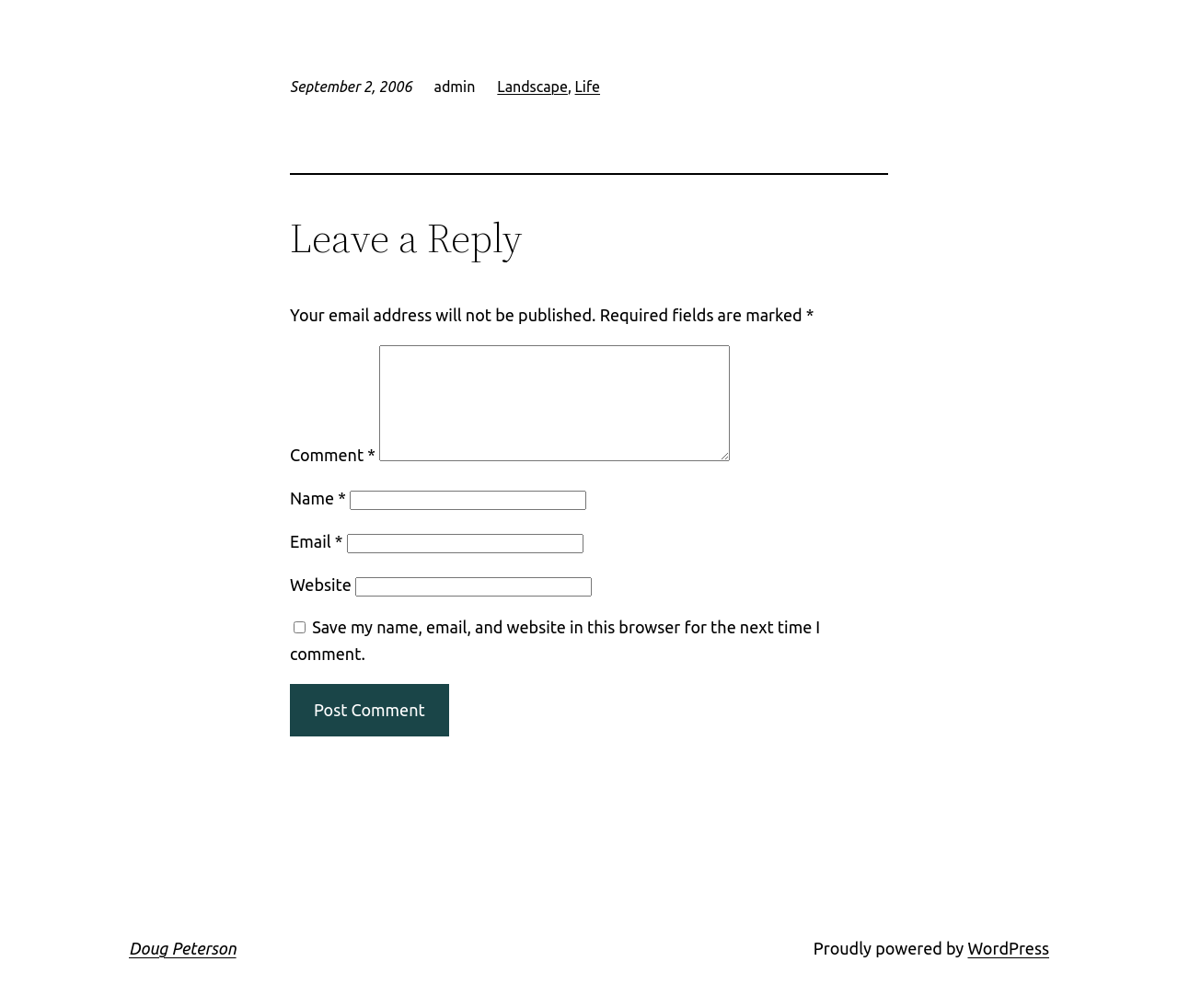Please indicate the bounding box coordinates for the clickable area to complete the following task: "Click on the 'Landscape' link". The coordinates should be specified as four float numbers between 0 and 1, i.e., [left, top, right, bottom].

[0.422, 0.078, 0.482, 0.094]